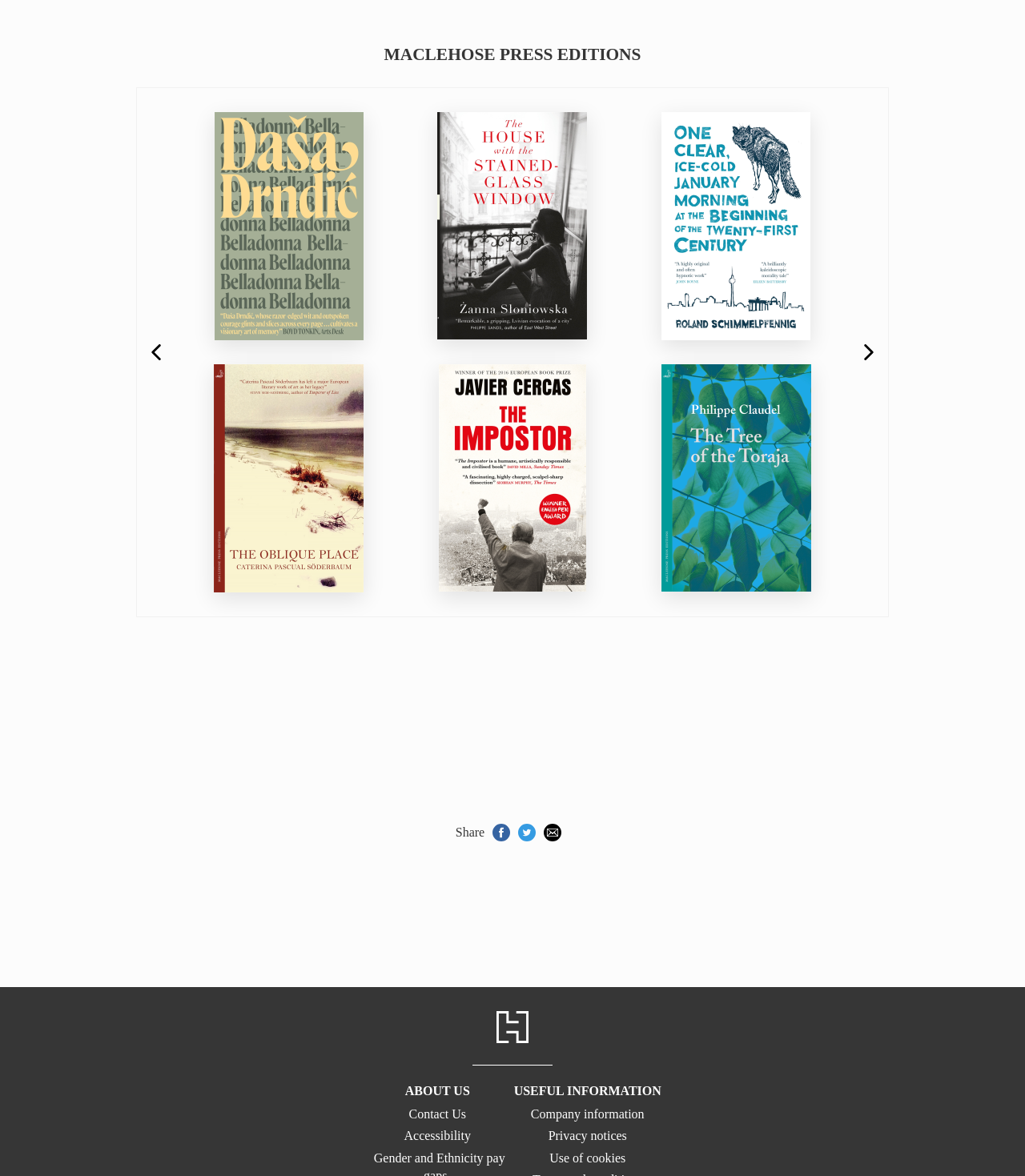Can you look at the image and give a comprehensive answer to the question:
What is the name of the company associated with this webpage?

The company logo, which features a large 'H' initial, is displayed at the bottom of the webpage, indicating that the company associated with this webpage is Hachette.